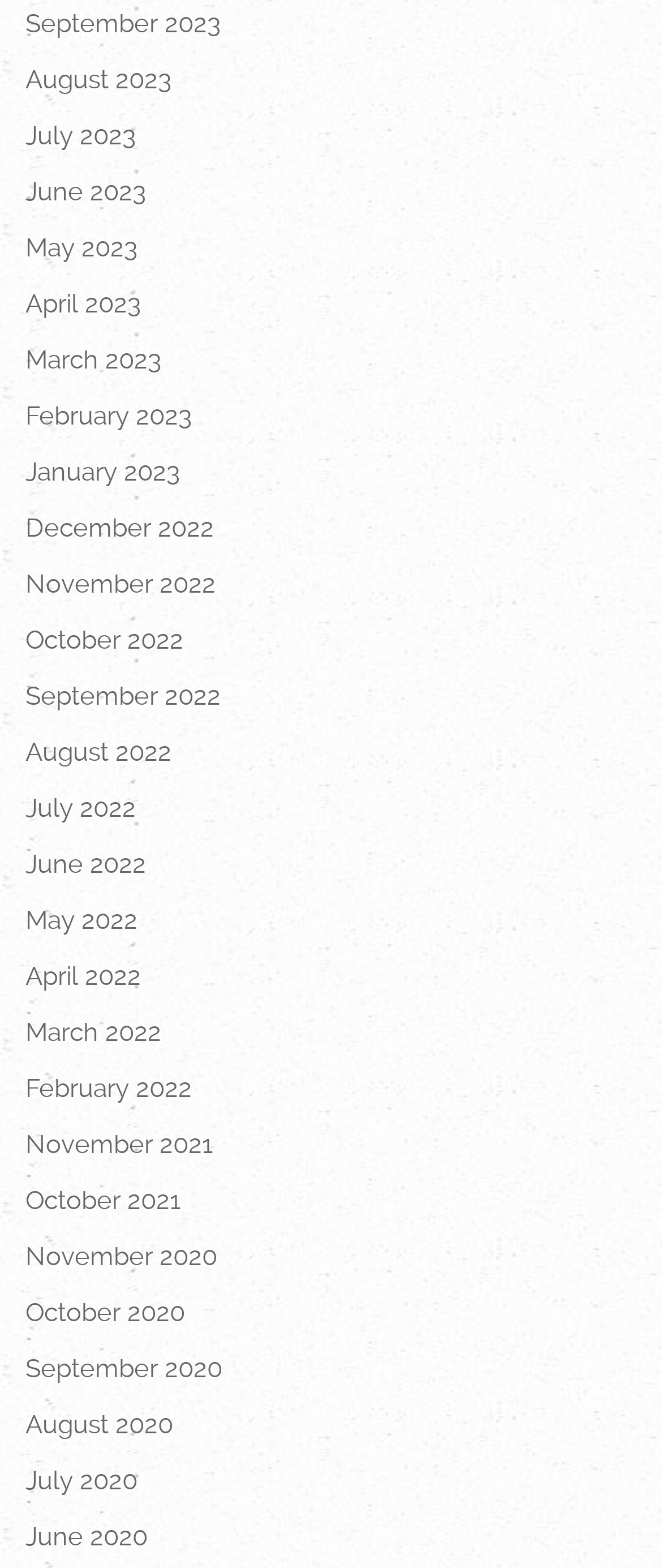What is the most recent month listed?
Utilize the information in the image to give a detailed answer to the question.

By examining the list of links, I can see that the most recent month listed is August 2023, which is the first link in the list.